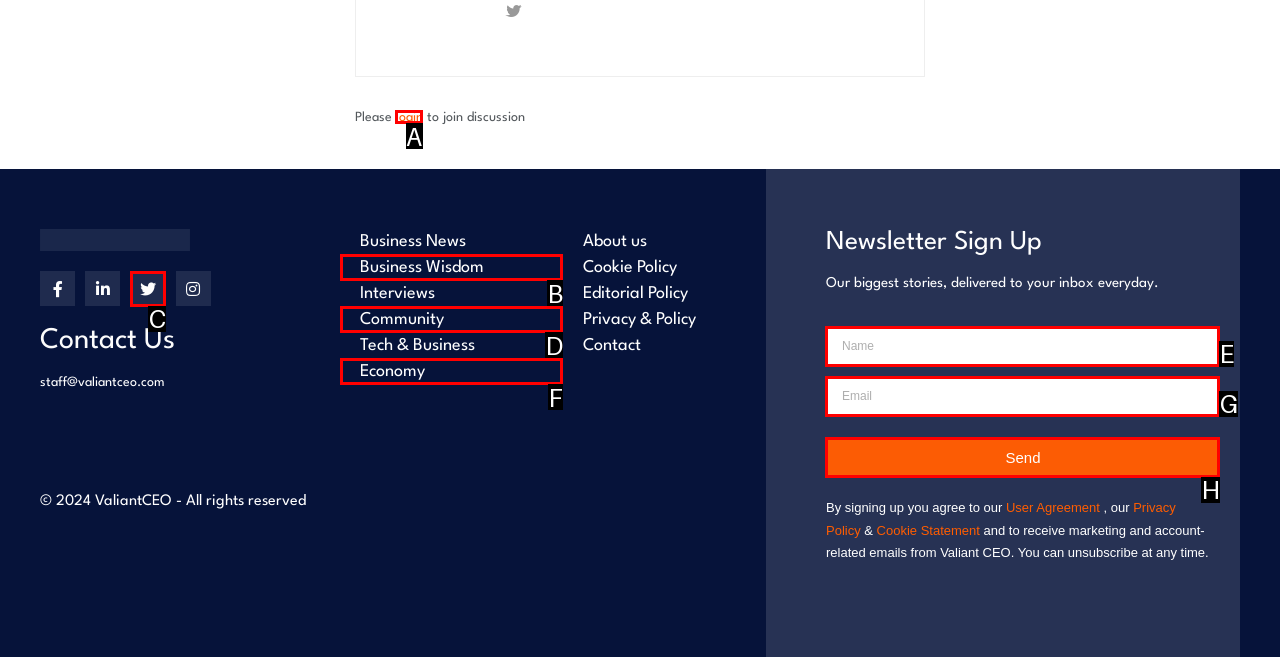For the instruction: Click on login, which HTML element should be clicked?
Respond with the letter of the appropriate option from the choices given.

A